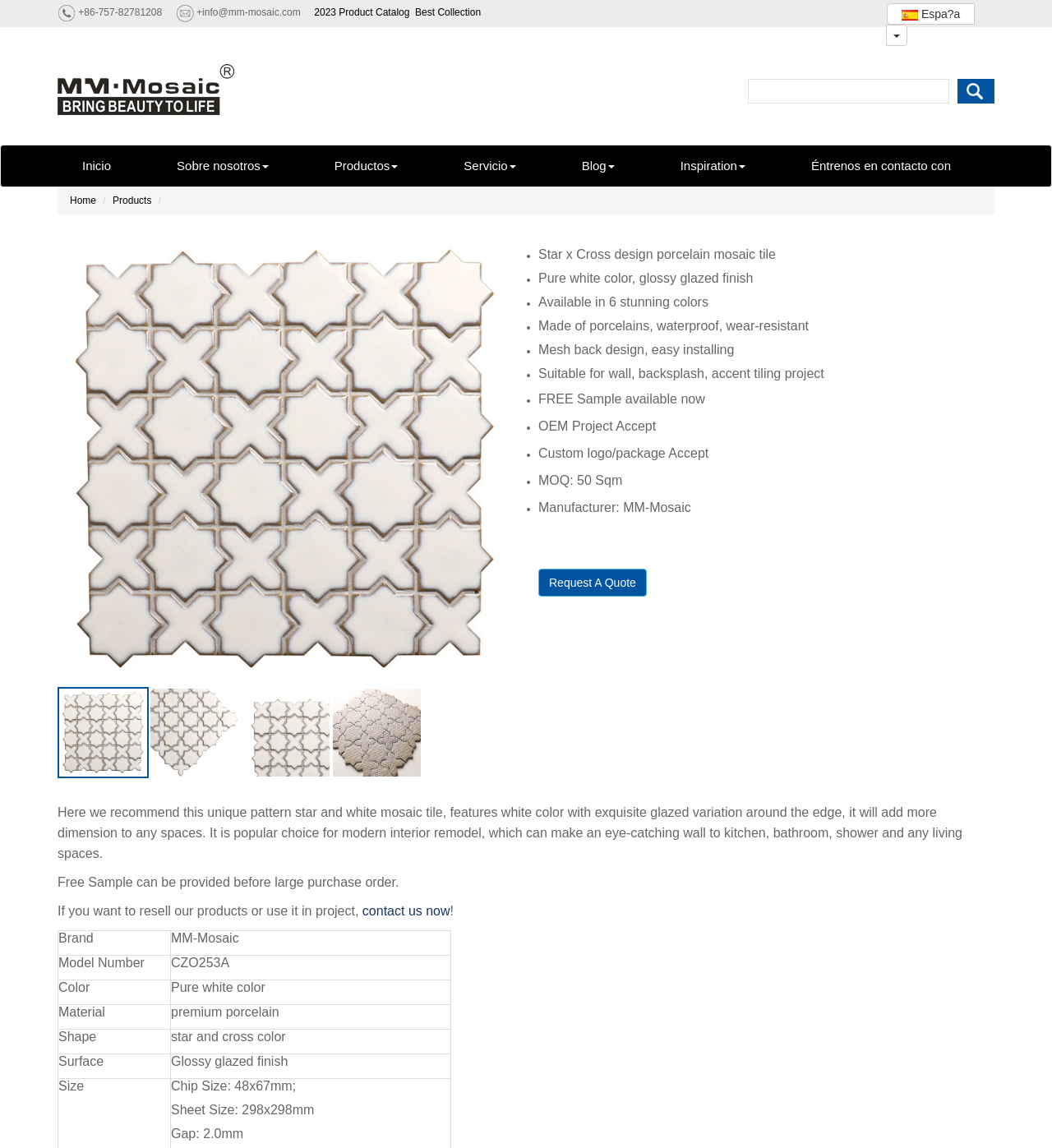Can you give a comprehensive explanation to the question given the content of the image?
What is the minimum order quantity for the star and cross design porcelain mosaic tile?

I found the minimum order quantity by looking at the product description section, where the details of the product are listed. The minimum order quantity is specified as 50 Sqm.